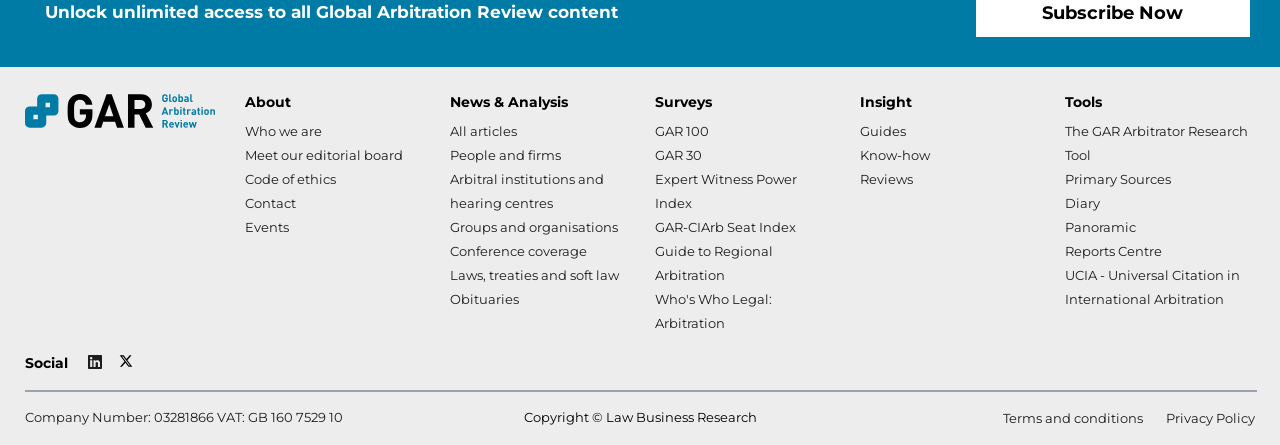Respond to the following question with a brief word or phrase:
What is the name of the logo on the top left?

GAR logo